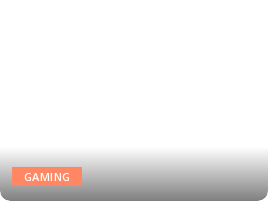What is the purpose of the link labeled 'GAMING'?
Please provide a comprehensive answer based on the visual information in the image.

The link labeled 'GAMING' is likely intended to direct users to a section of the website that features content related to gaming, such as games, tutorials, or news, allowing users to explore and engage with gaming-related material.